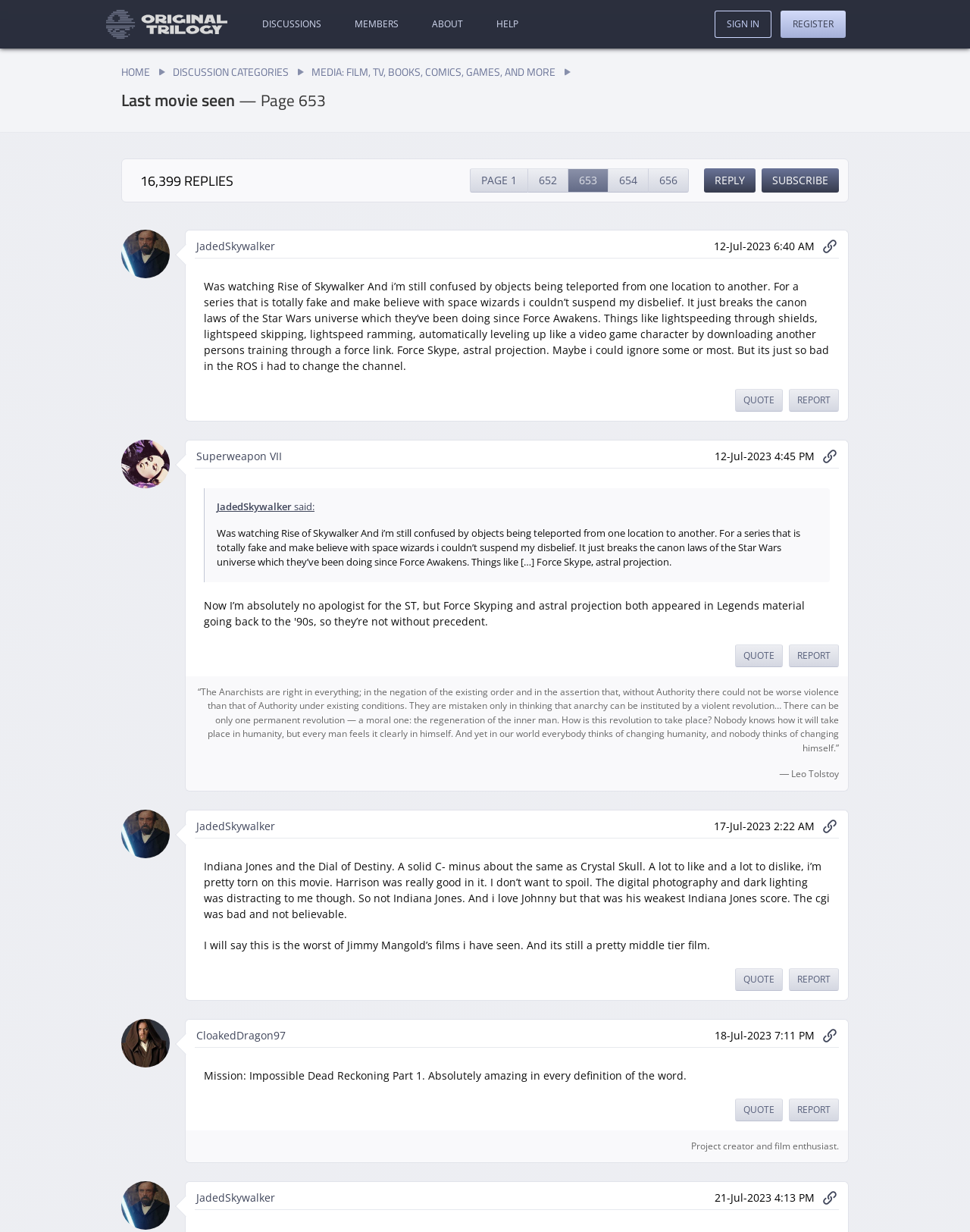Determine and generate the text content of the webpage's headline.

Last movie seen — Page 653